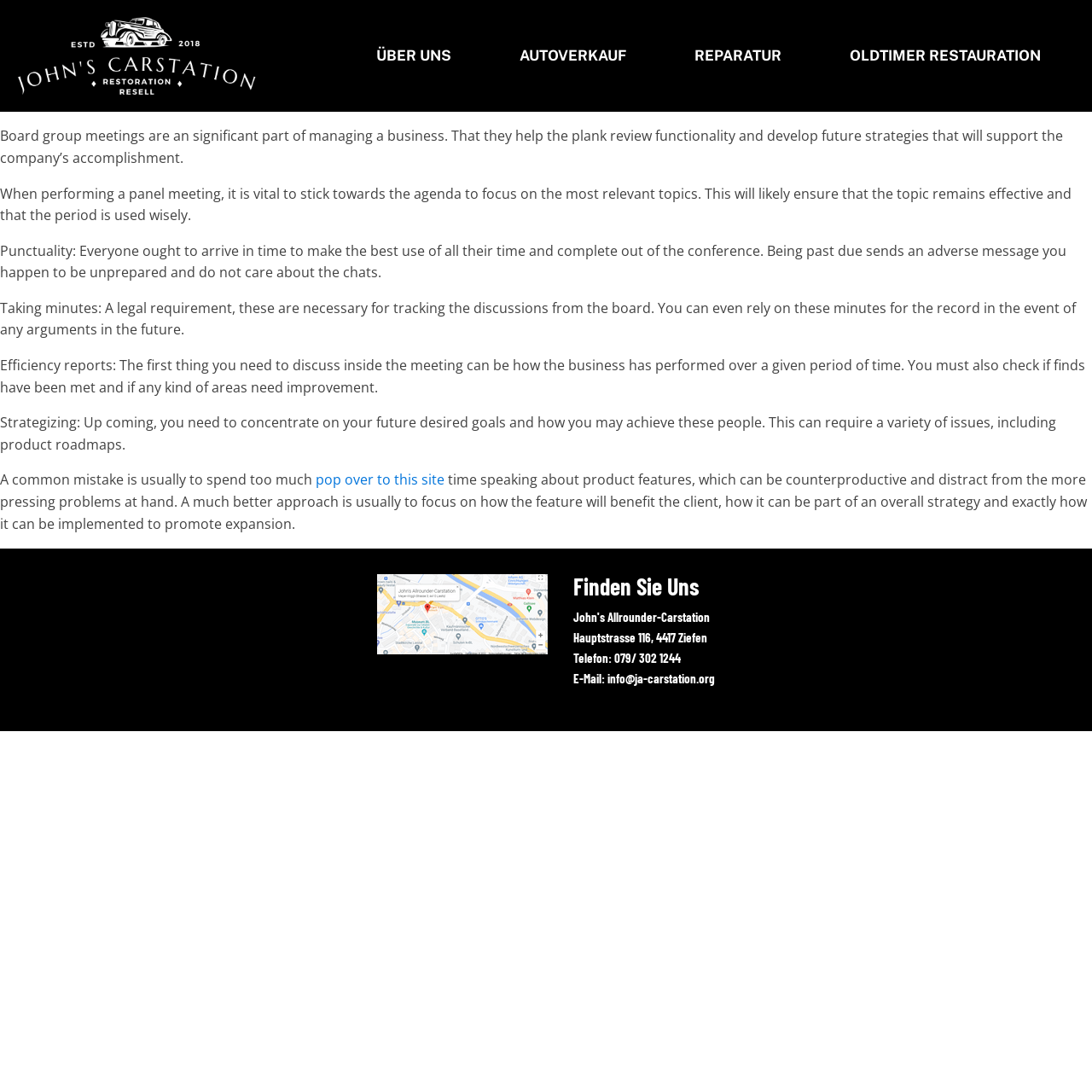Specify the bounding box coordinates of the element's region that should be clicked to achieve the following instruction: "Check the contact information". The bounding box coordinates consist of four float numbers between 0 and 1, in the format [left, top, right, bottom].

[0.525, 0.577, 0.648, 0.591]